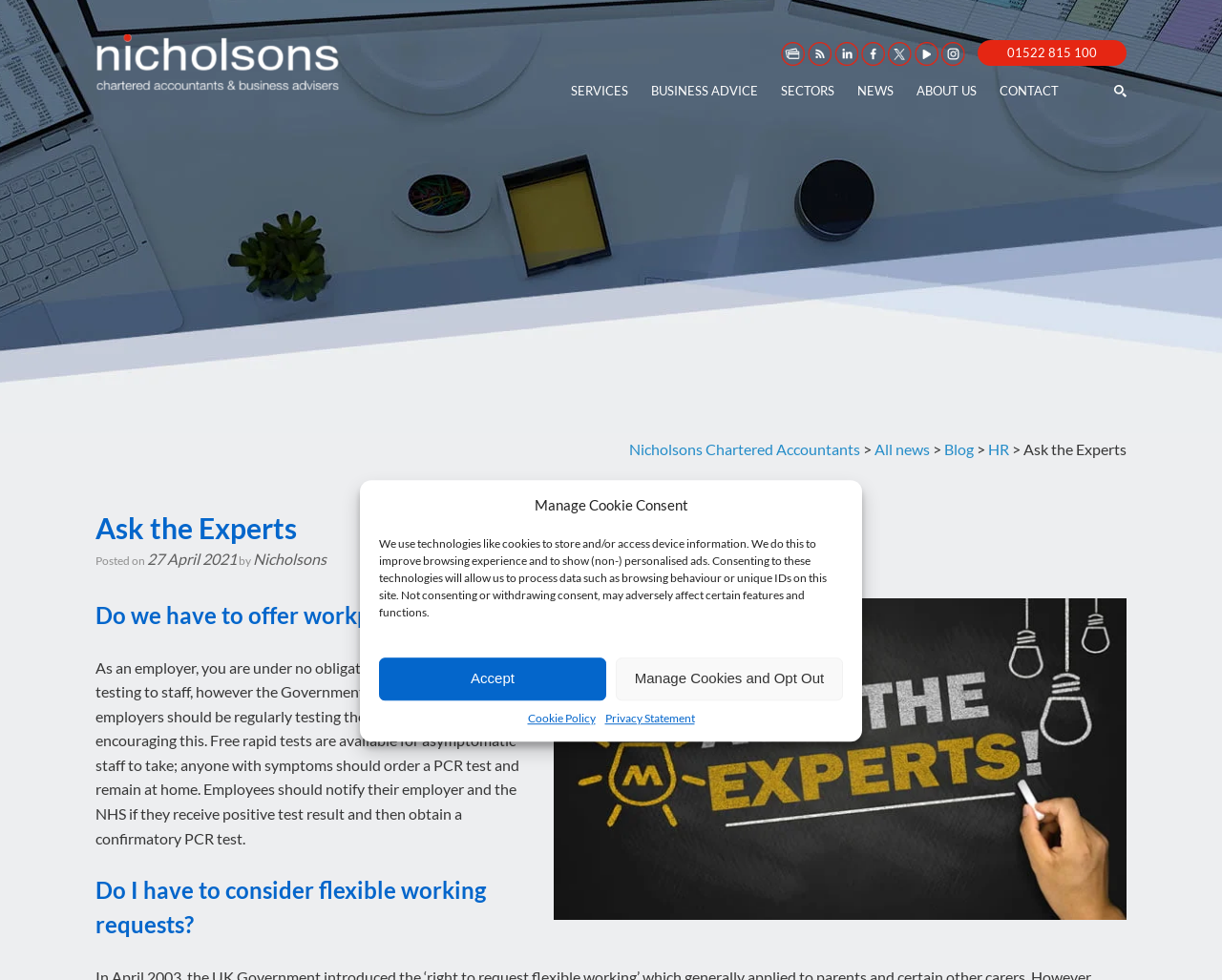Could you indicate the bounding box coordinates of the region to click in order to complete this instruction: "Go to Nicholsons Blog".

[0.659, 0.036, 0.68, 0.072]